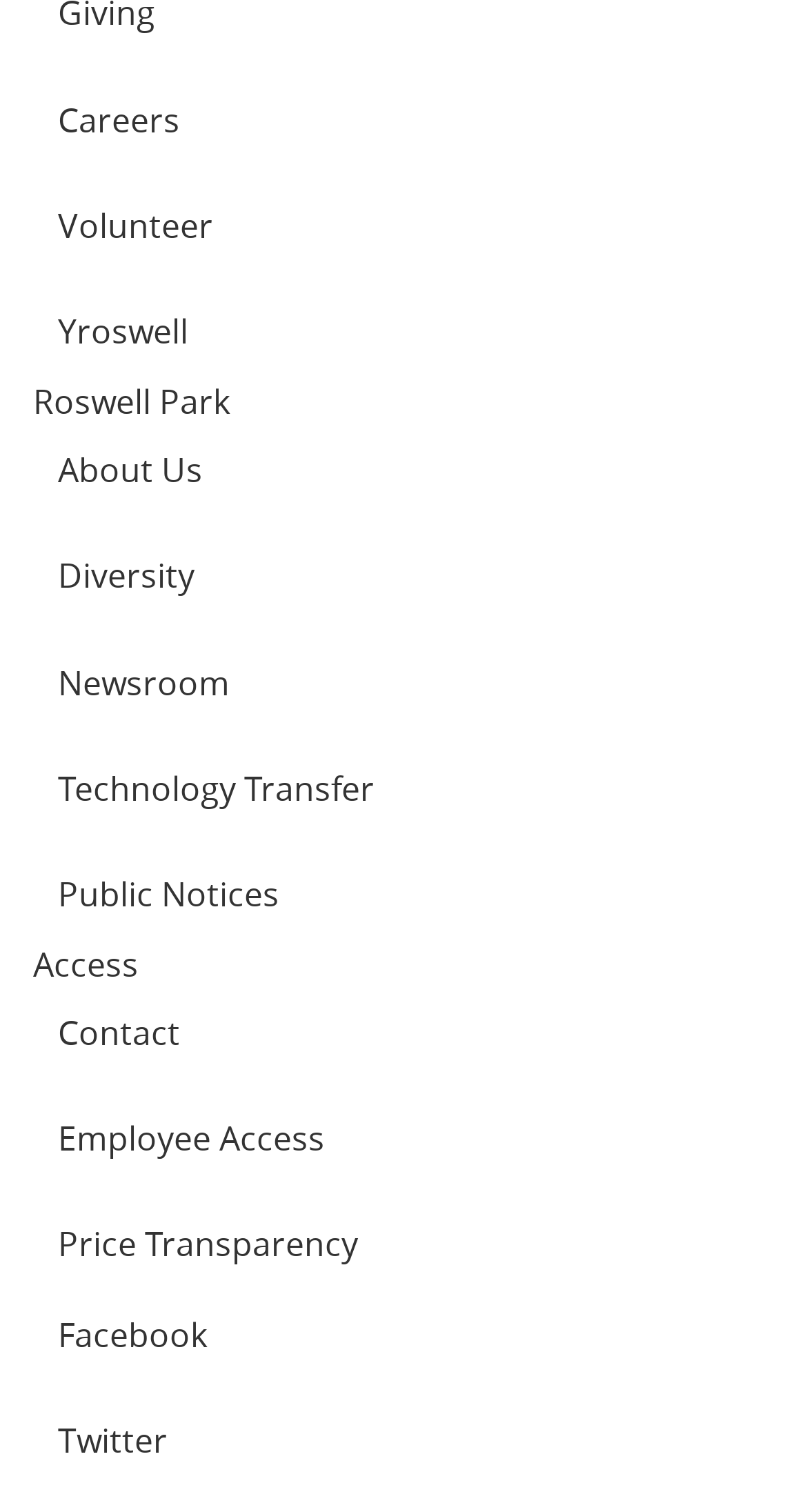How many social media links are there?
Provide a one-word or short-phrase answer based on the image.

2